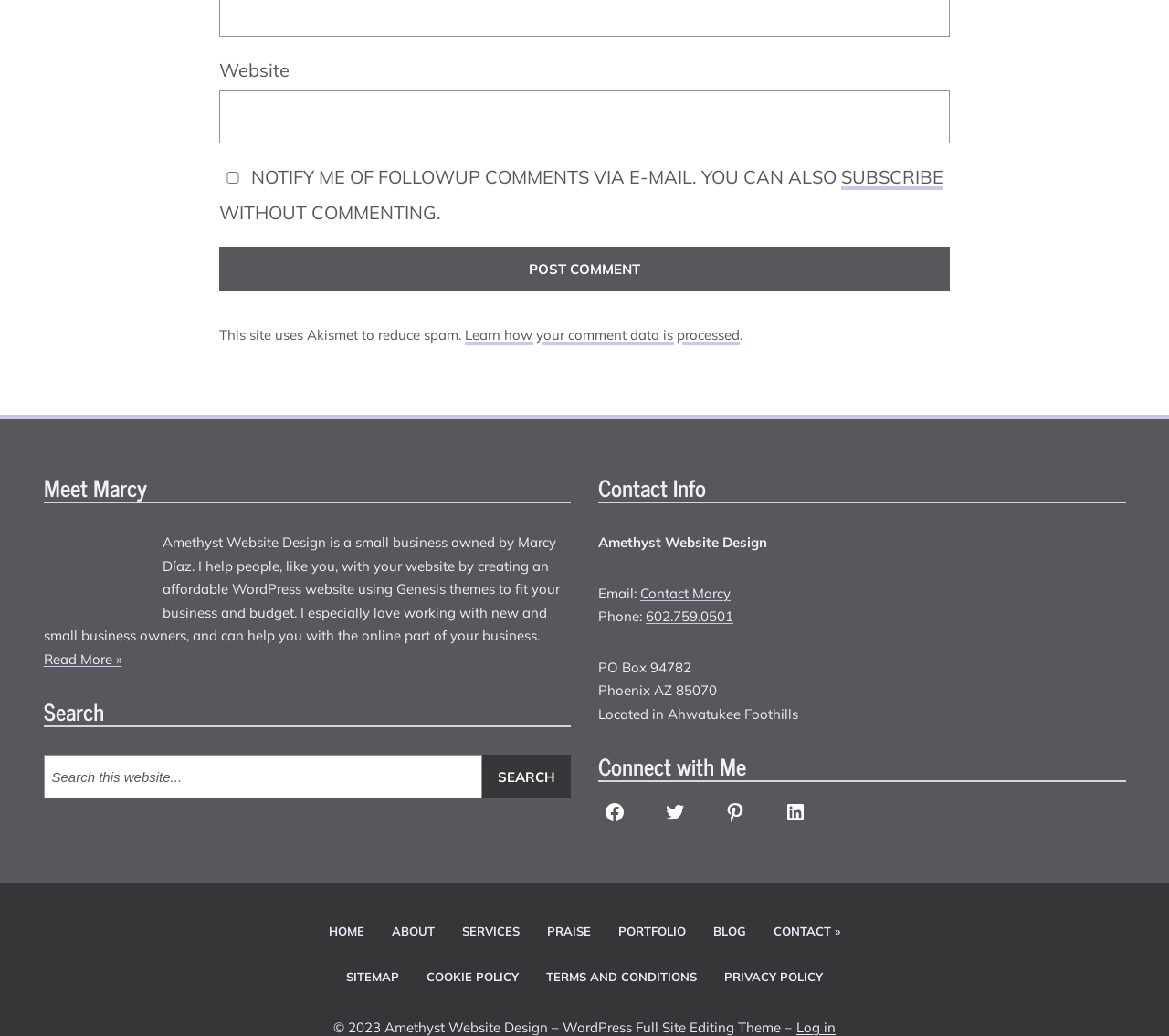Find the bounding box coordinates of the clickable region needed to perform the following instruction: "Search for something in the search box". The coordinates should be provided as four float numbers between 0 and 1, i.e., [left, top, right, bottom].

None